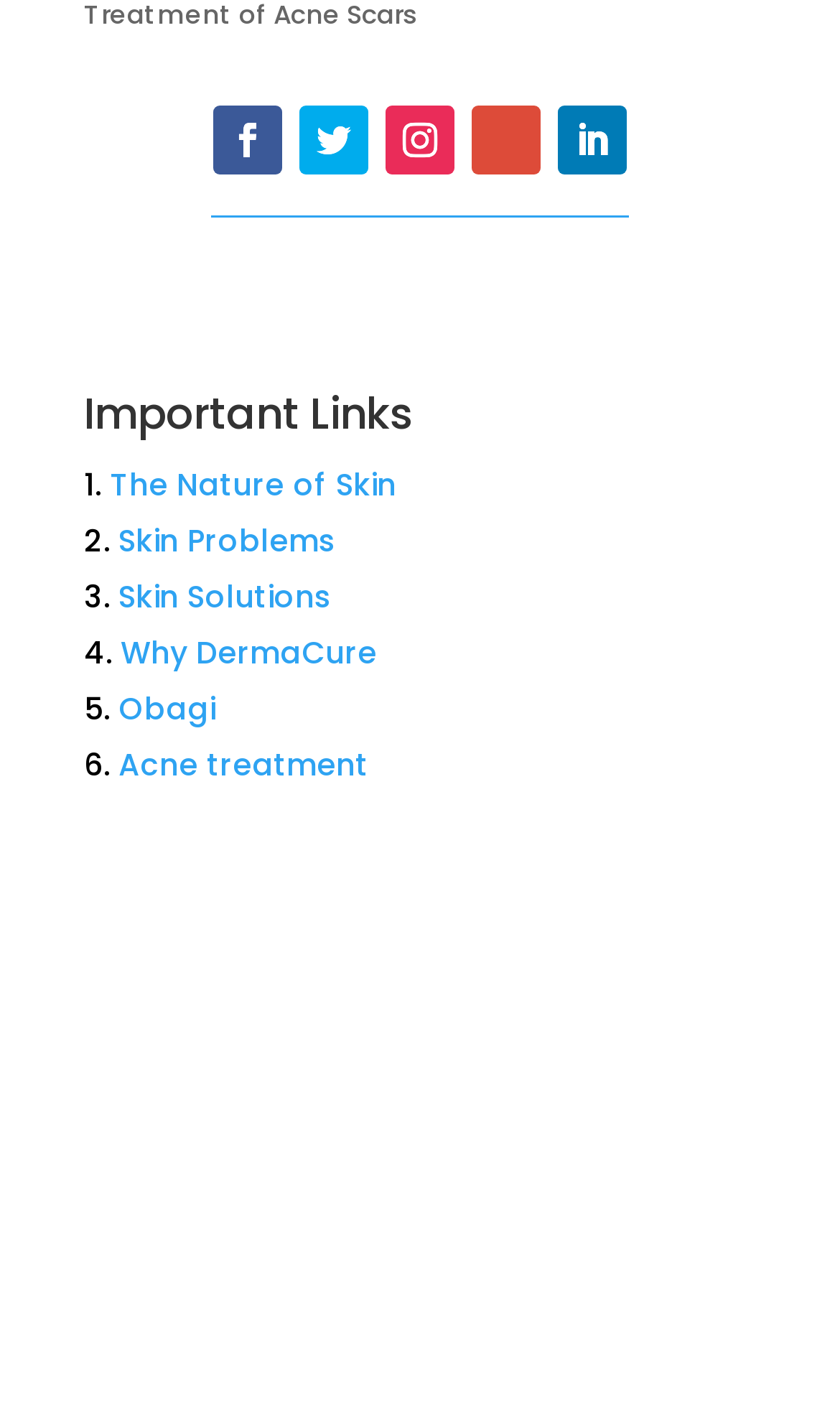Pinpoint the bounding box coordinates of the clickable area needed to execute the instruction: "Click the first icon". The coordinates should be specified as four float numbers between 0 and 1, i.e., [left, top, right, bottom].

[0.254, 0.074, 0.336, 0.123]